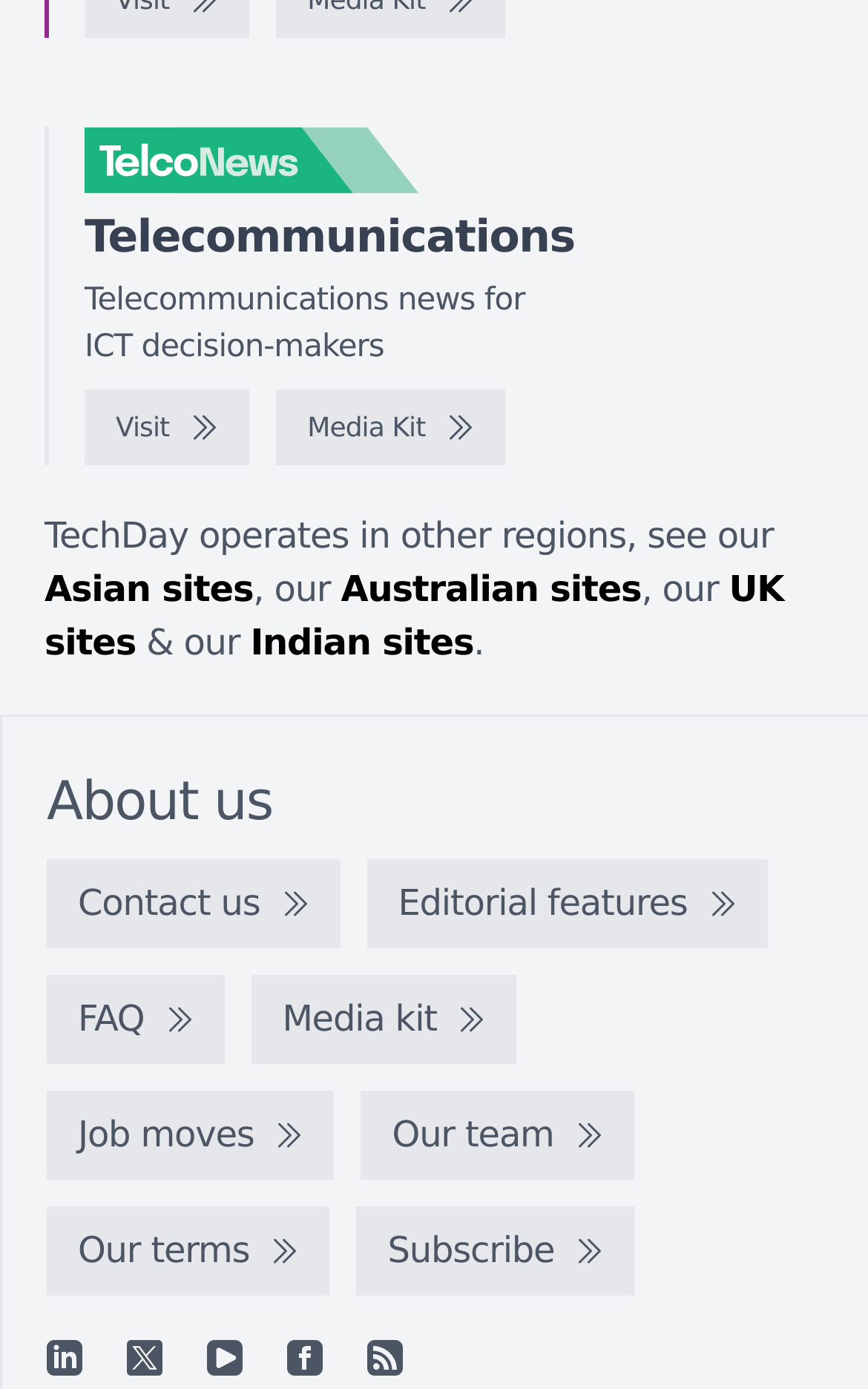Determine the bounding box coordinates for the element that should be clicked to follow this instruction: "Visit the TelcoNews homepage". The coordinates should be given as four float numbers between 0 and 1, in the format [left, top, right, bottom].

[0.097, 0.092, 0.636, 0.14]